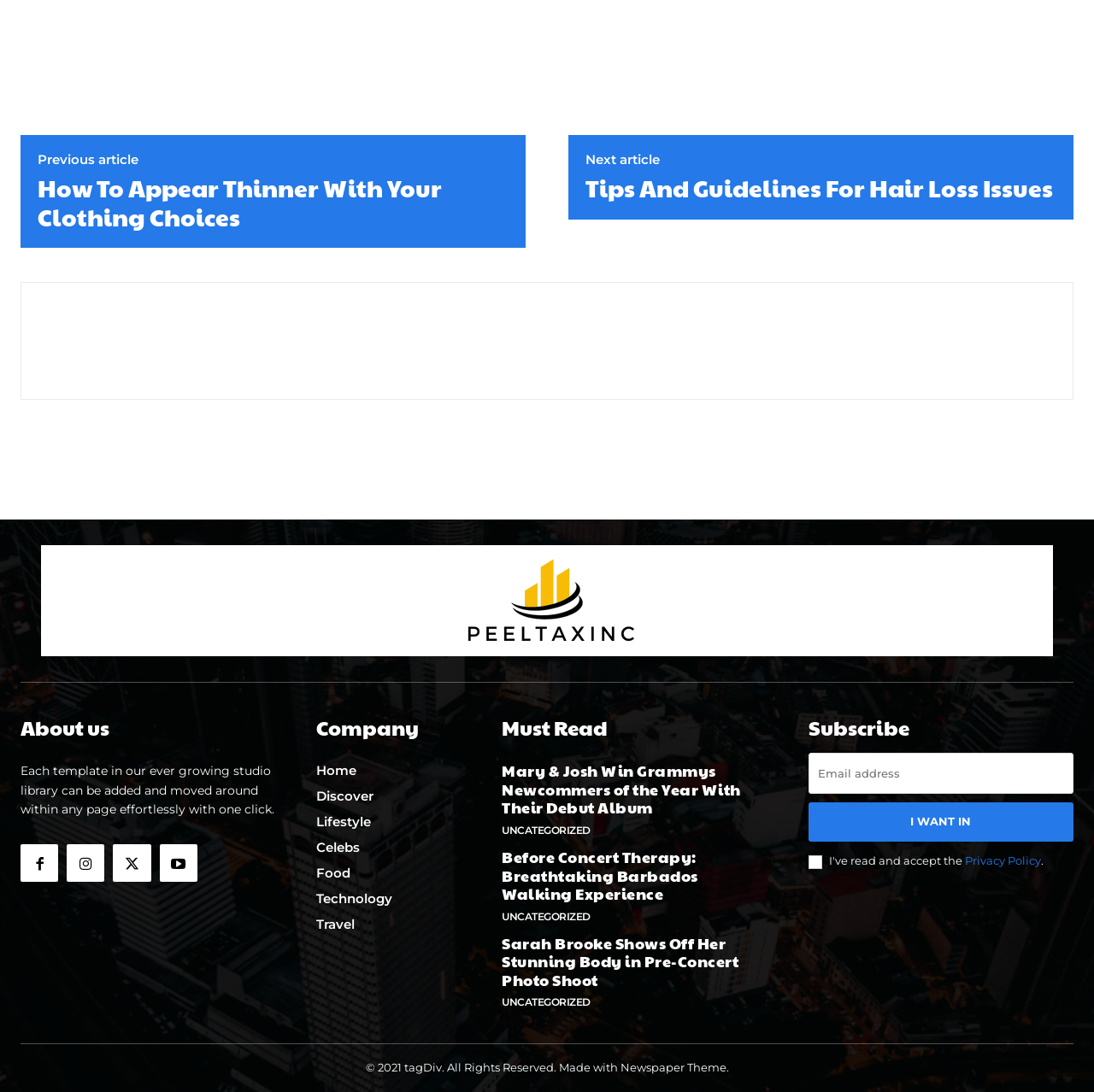Find the UI element described as: "Privacy Policy" and predict its bounding box coordinates. Ensure the coordinates are four float numbers between 0 and 1, [left, top, right, bottom].

[0.882, 0.782, 0.951, 0.795]